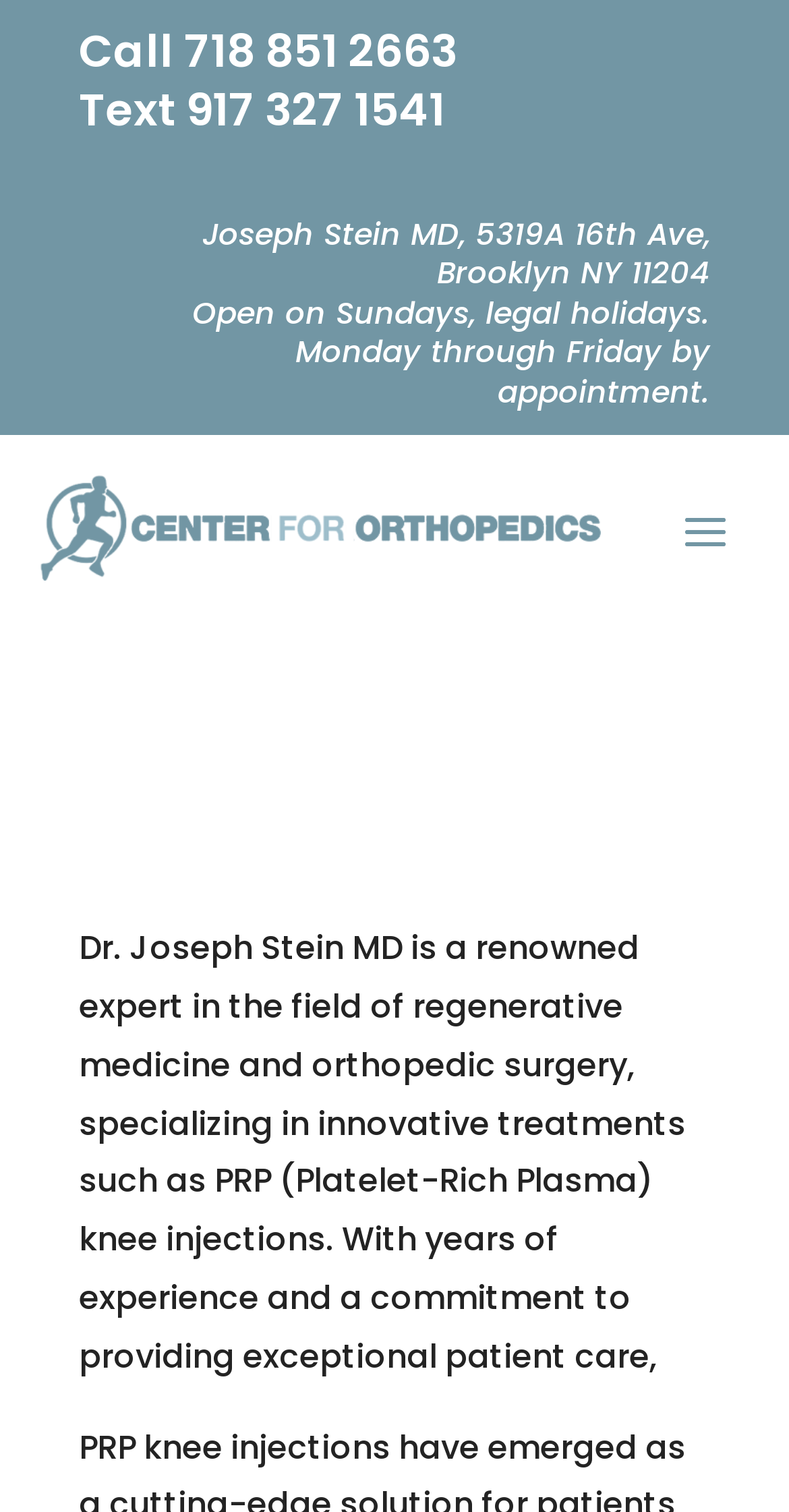What is the treatment mentioned on the webpage?
Relying on the image, give a concise answer in one word or a brief phrase.

PRP knee injections